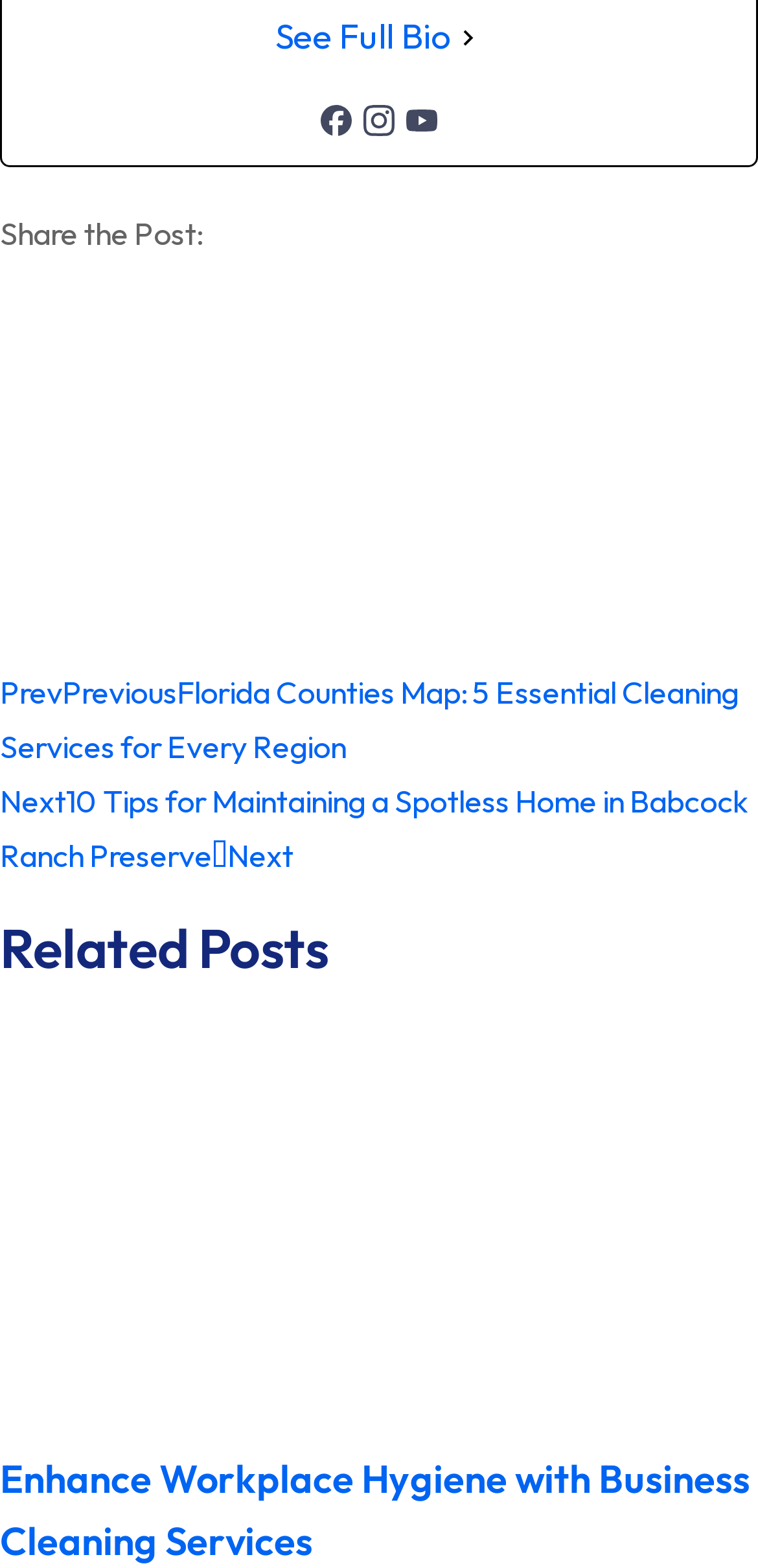Identify the bounding box coordinates necessary to click and complete the given instruction: "Share the post on Twitter".

[0.0, 0.226, 1.0, 0.261]